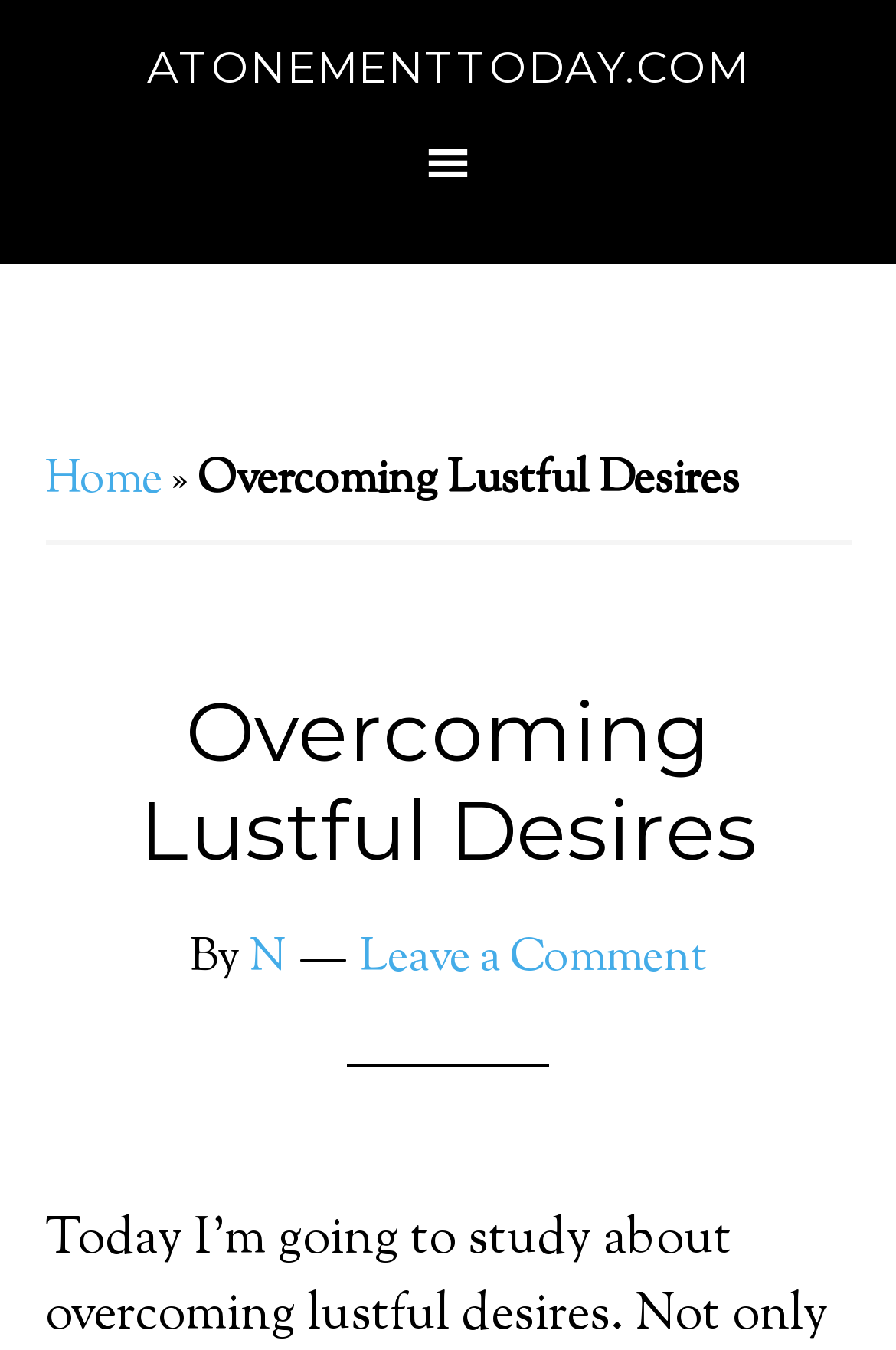Locate the bounding box of the UI element described by: "Leave a Comment" in the given webpage screenshot.

[0.401, 0.687, 0.788, 0.736]